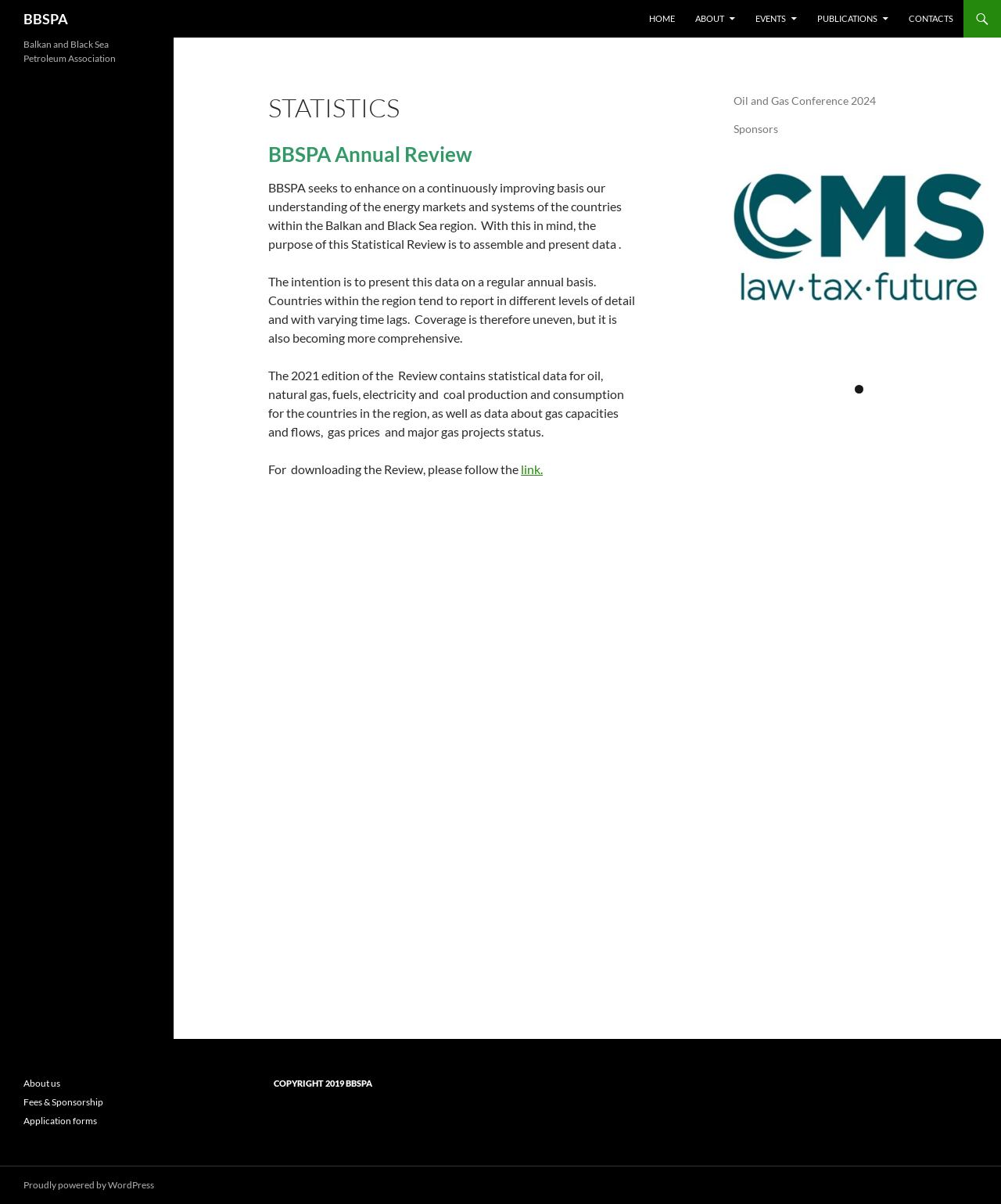From the element description: "Proudly powered by WordPress", extract the bounding box coordinates of the UI element. The coordinates should be expressed as four float numbers between 0 and 1, in the order [left, top, right, bottom].

[0.023, 0.979, 0.154, 0.989]